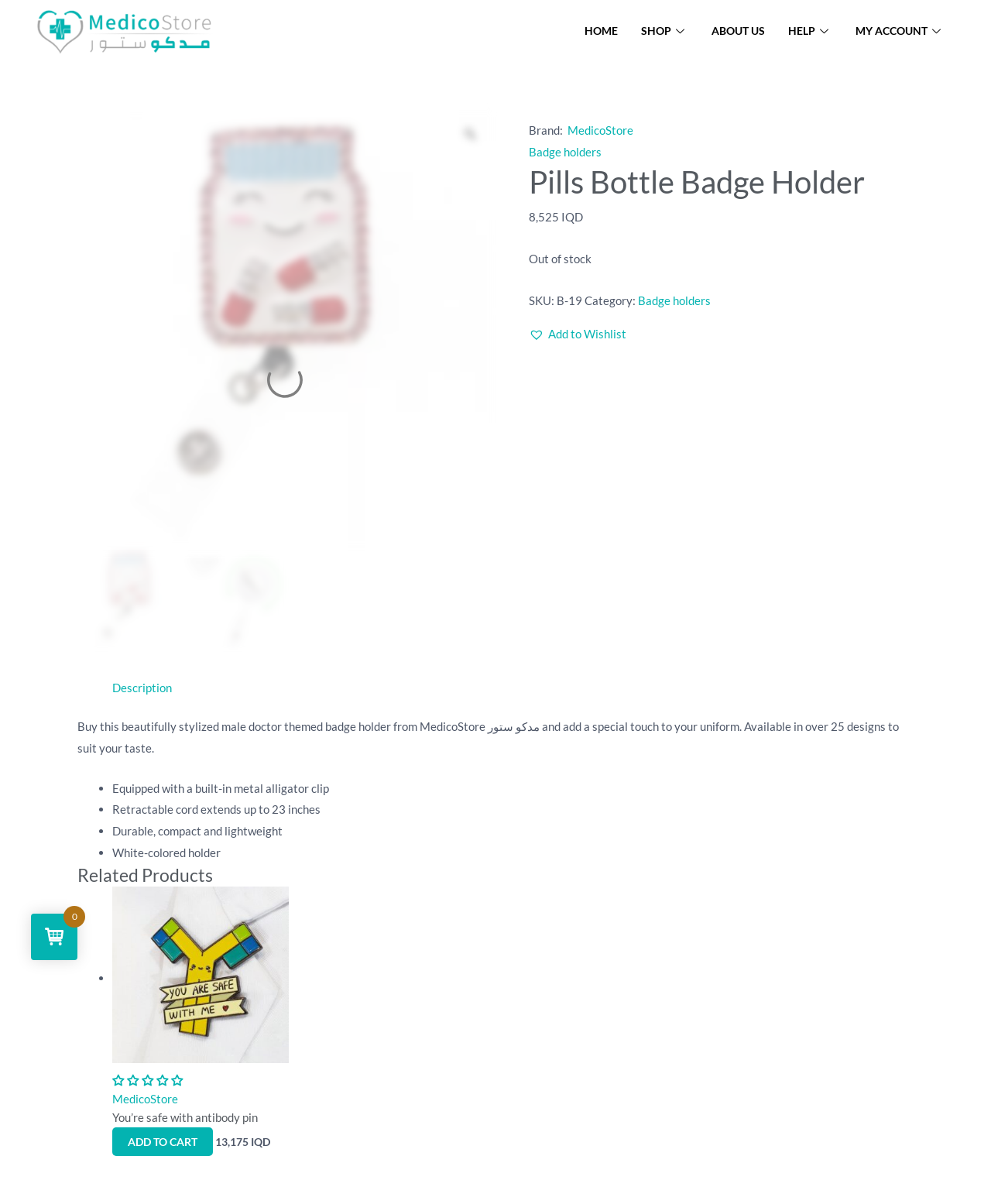Locate the bounding box coordinates of the element's region that should be clicked to carry out the following instruction: "Click the 'Add to Wishlist' button". The coordinates need to be four float numbers between 0 and 1, i.e., [left, top, right, bottom].

[0.534, 0.269, 0.632, 0.287]